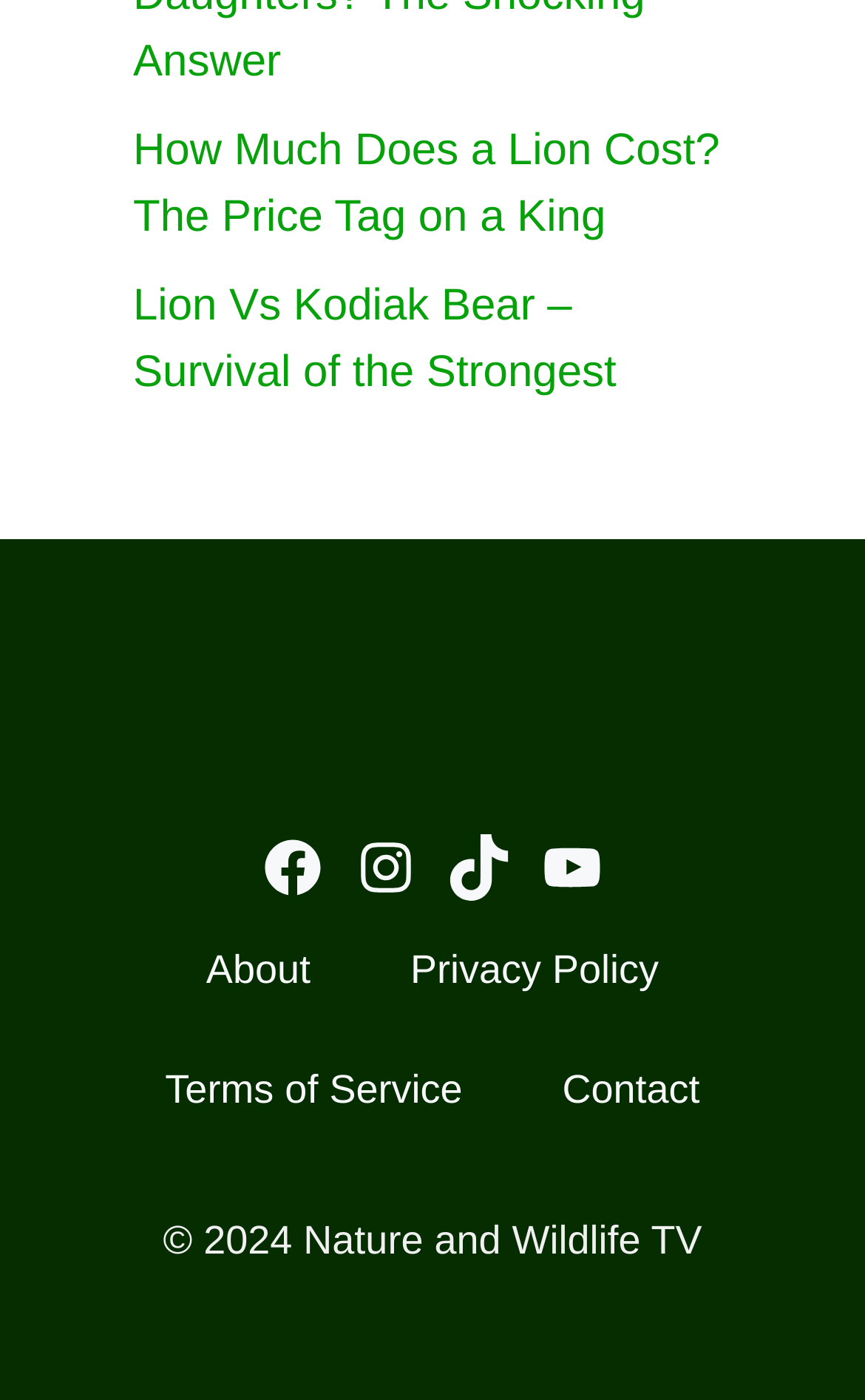Please mark the bounding box coordinates of the area that should be clicked to carry out the instruction: "Visit the Facebook page".

[0.3, 0.597, 0.377, 0.644]